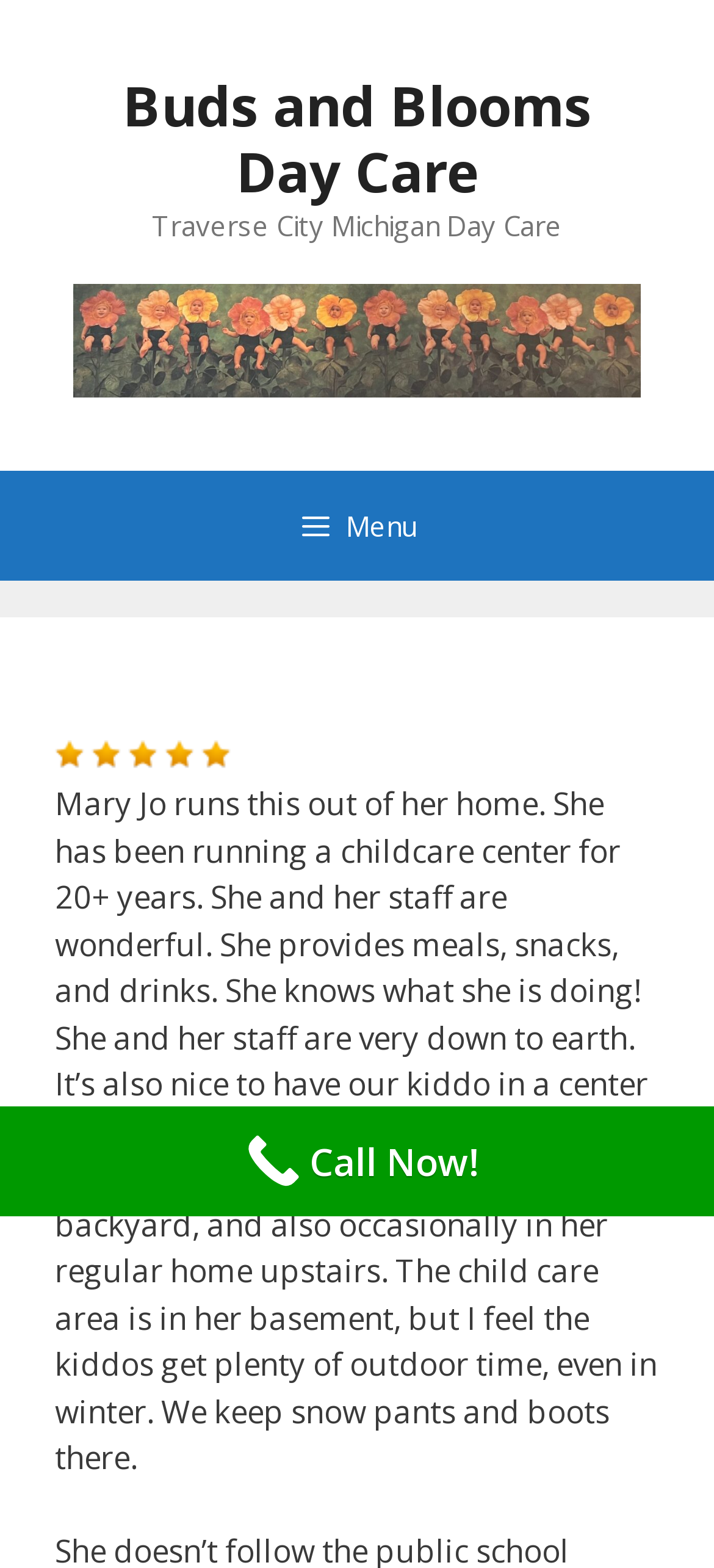Based on the element description alt="Buds and Blooms Day Care", identify the bounding box of the UI element in the given webpage screenshot. The coordinates should be in the format (top-left x, top-left y, bottom-right x, bottom-right y) and must be between 0 and 1.

[0.103, 0.201, 0.897, 0.228]